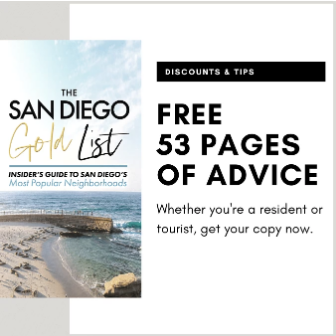What is the theme of the layout?
Please provide a comprehensive answer based on the information in the image.

The caption suggests that the layout has a coastal theme, which is likely connected to the scenic beaches and vibrant culture of the San Diego area.